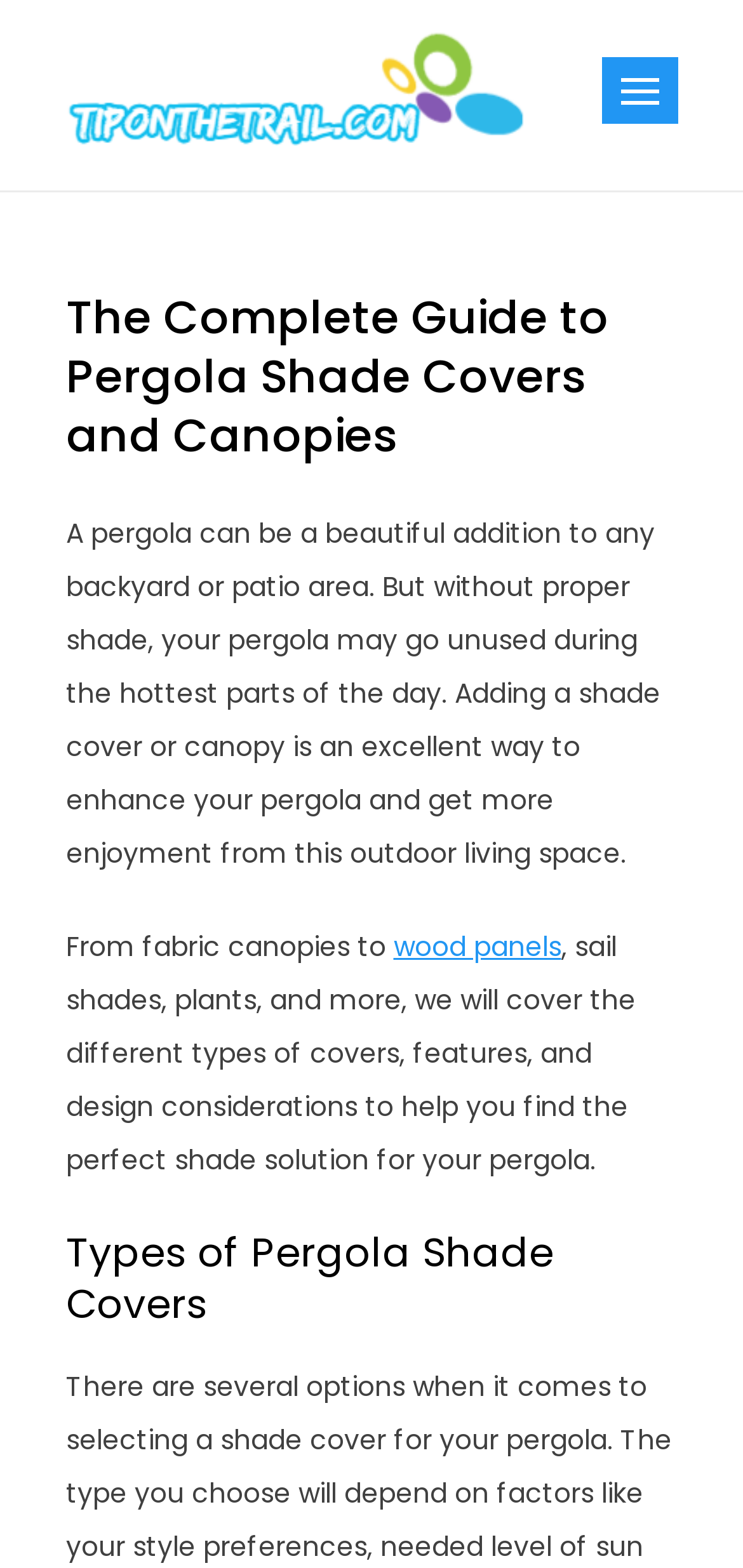Explain the contents of the webpage comprehensively.

The webpage is a comprehensive guide to pergola shade covers and canopies. At the top left corner, there is a logo image with a link, accompanied by a static text "Chic Home Decorating Ideas" to its right. Below the logo, there is a button with a header that displays the title "The Complete Guide to Pergola Shade Covers and Canopies". 

A brief introduction to pergola shade covers follows, explaining how adding a shade cover or canopy can enhance the outdoor living space. The text is divided into three paragraphs, with the second paragraph containing a link to "wood panels". 

Further down, there is a heading "Types of Pergola Shade Covers" that likely introduces the main content of the guide, which discusses different types of covers, features, and design considerations to help find the perfect shade solution for a pergola.